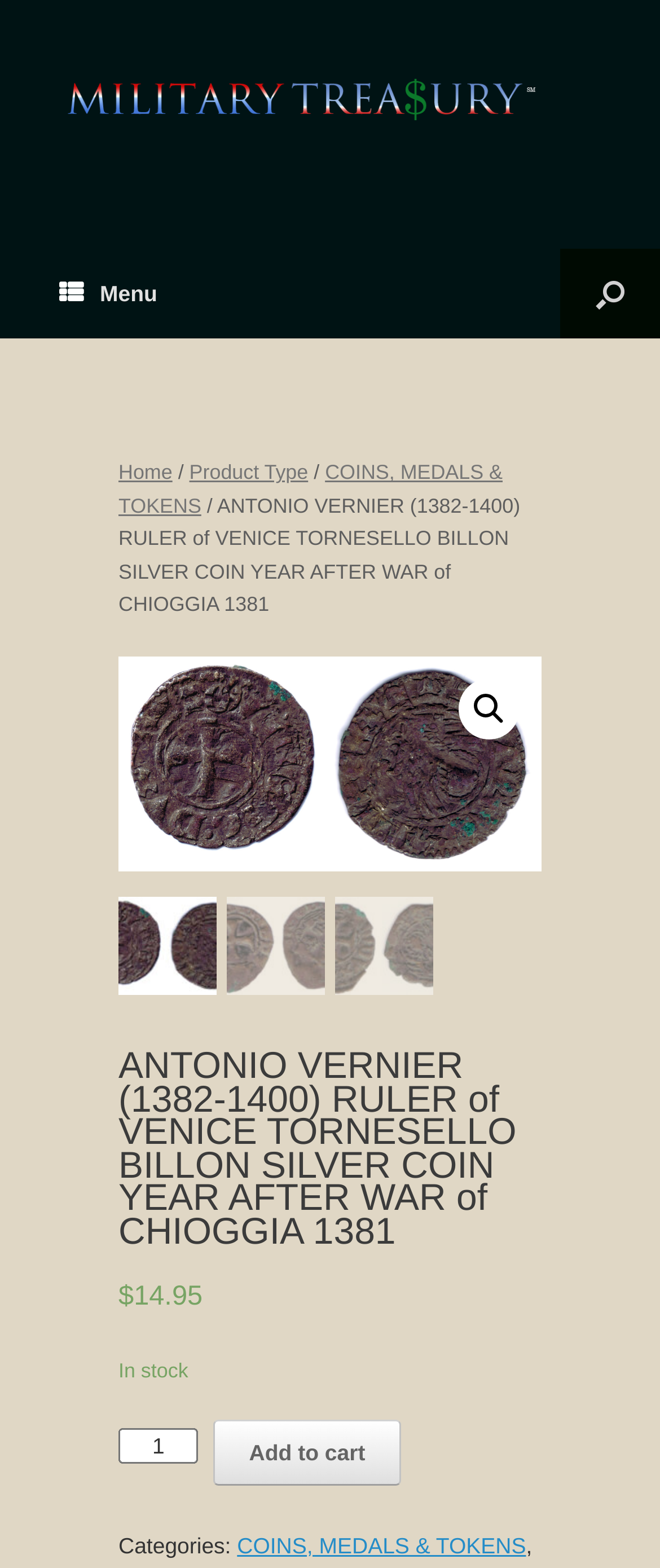Please locate the bounding box coordinates of the element's region that needs to be clicked to follow the instruction: "Open the menu". The bounding box coordinates should be provided as four float numbers between 0 and 1, i.e., [left, top, right, bottom].

[0.0, 0.159, 0.328, 0.216]